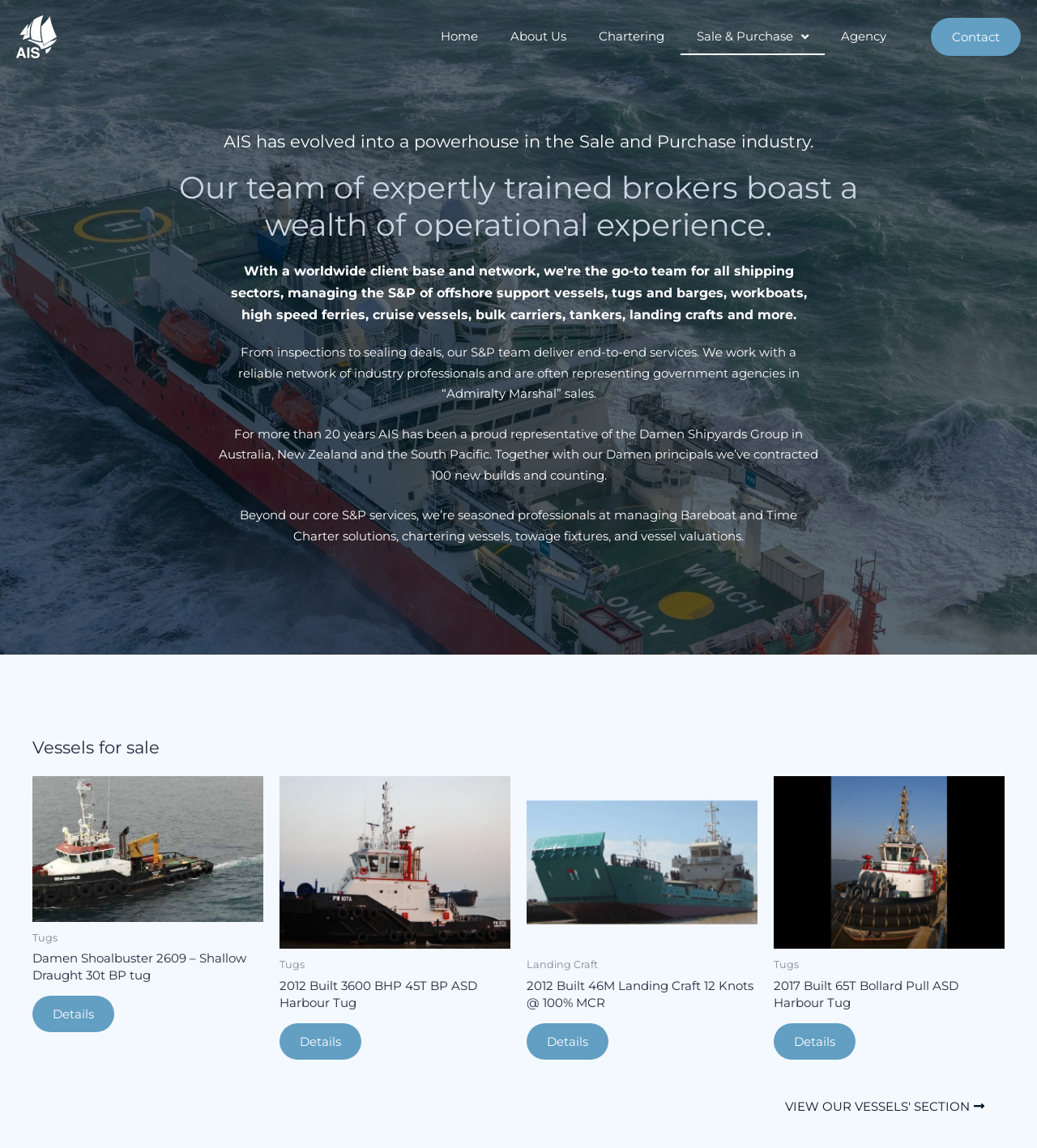How many vessels are listed for sale?
Provide an in-depth answer to the question, covering all aspects.

I counted the number of vessels listed under the 'Vessels for sale' heading, which includes four vessels: Damen Shoalbuster 2609, 2012 Built 3600 BHP 45T BP ASD Harbour Tug, 2012 Built 46M Landing Craft 12 Knots @ 100% MCR, and 2017 Built 65T Bollard Pull ASD Harbour Tug.